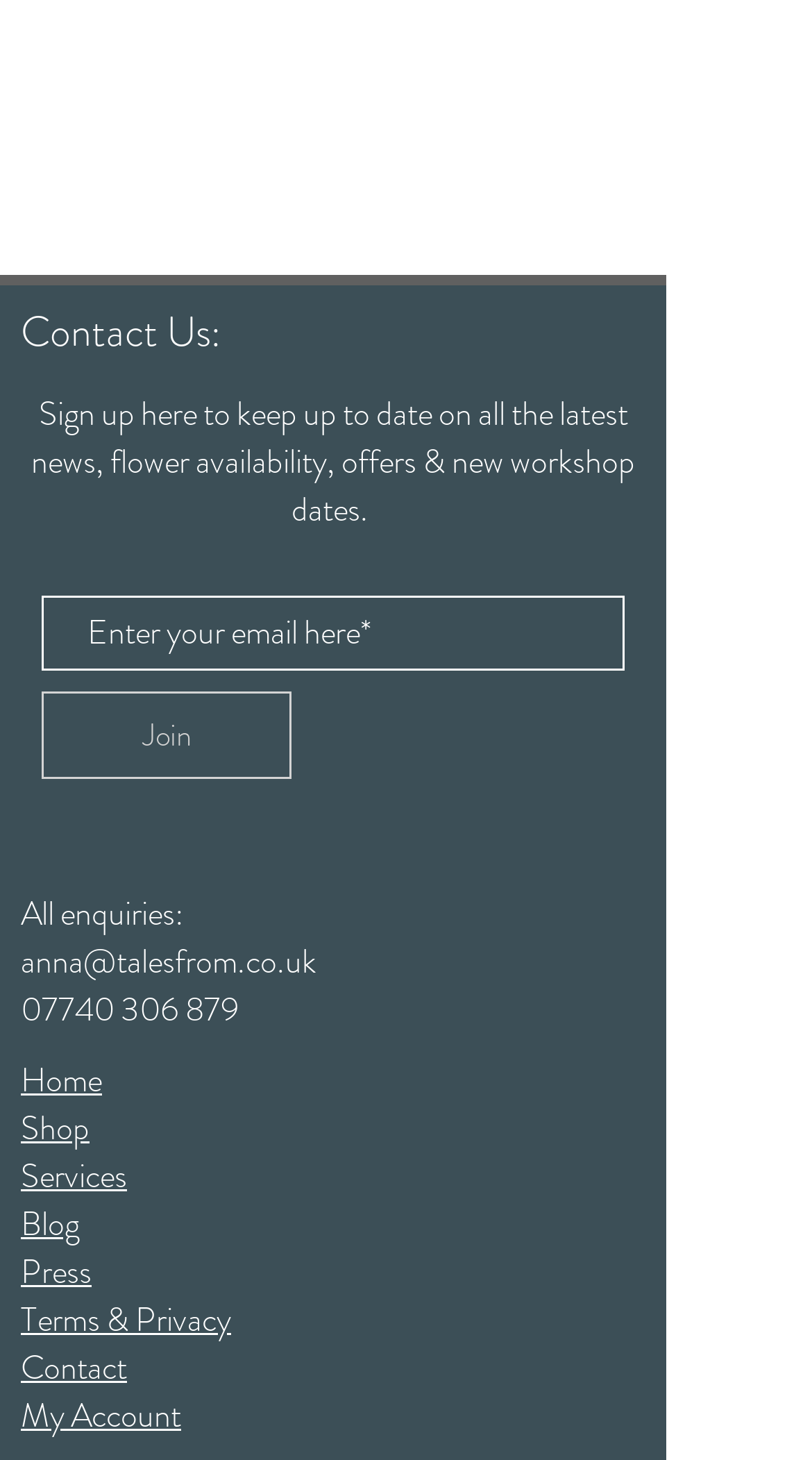Provide the bounding box coordinates for the UI element described in this sentence: "07740 306 879". The coordinates should be four float values between 0 and 1, i.e., [left, top, right, bottom].

[0.026, 0.675, 0.295, 0.708]